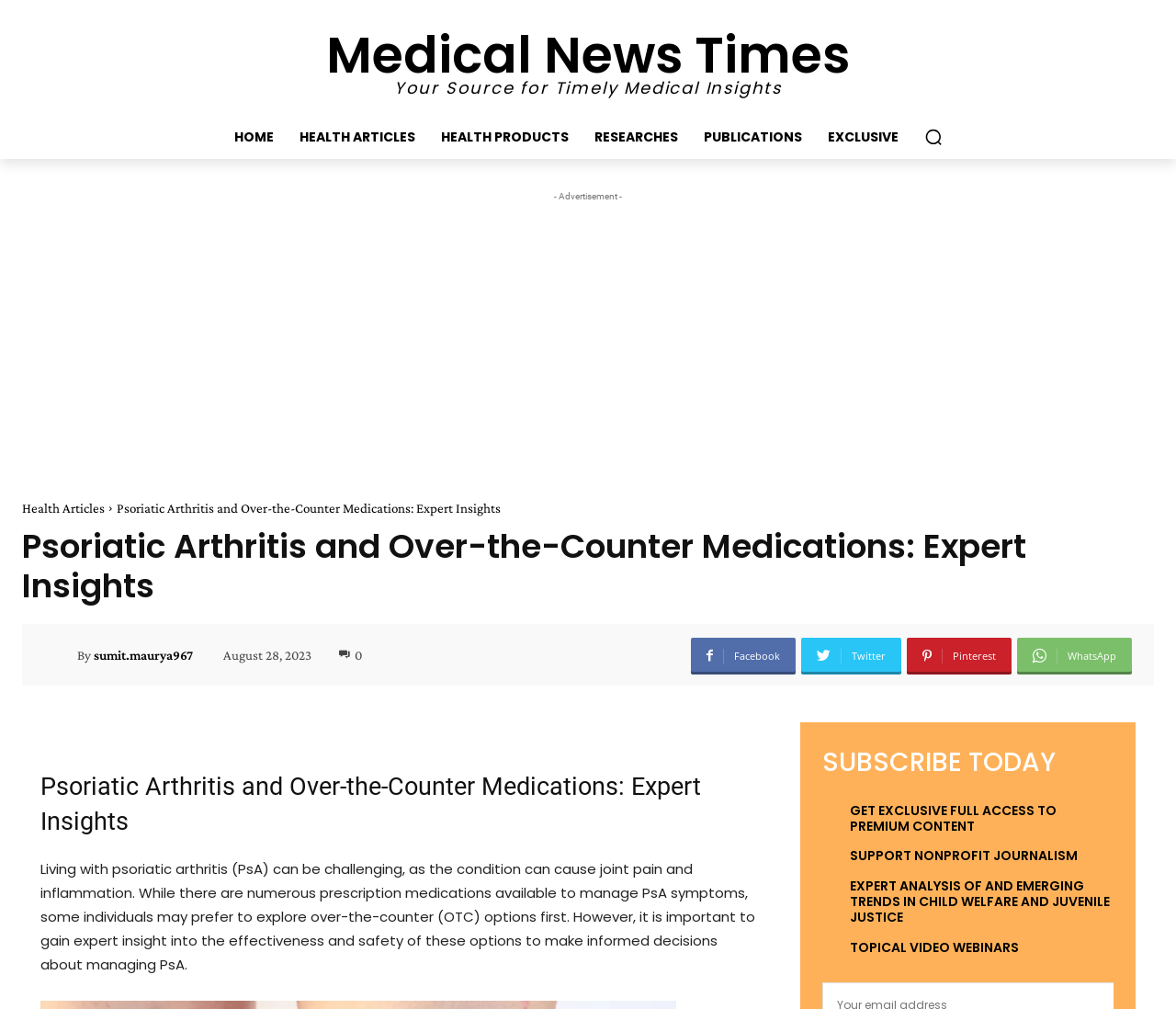Please pinpoint the bounding box coordinates for the region I should click to adhere to this instruction: "Search for something".

[0.775, 0.113, 0.812, 0.157]